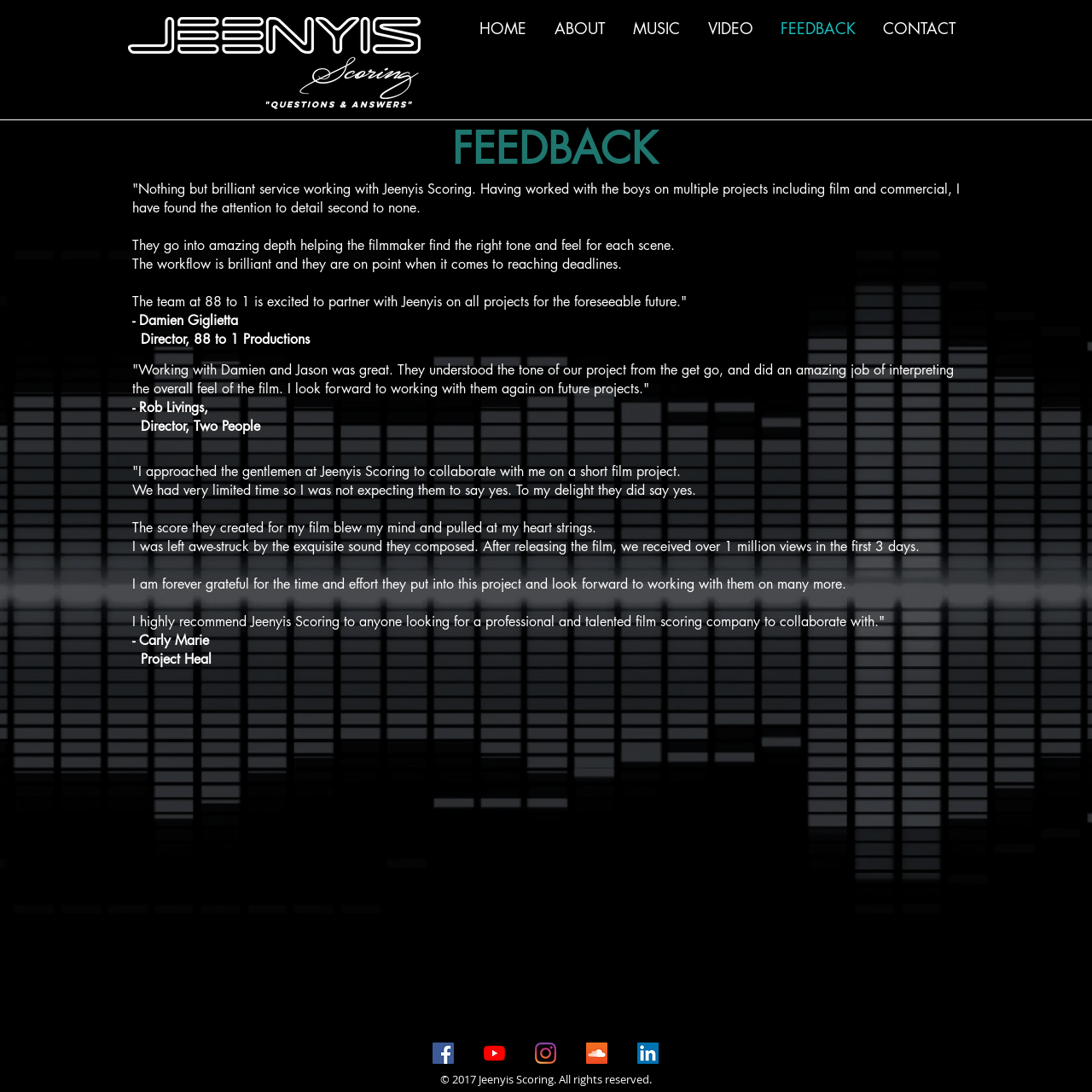Locate the bounding box coordinates of the element that should be clicked to fulfill the instruction: "Click the Jeenyis Logo".

[0.117, 0.015, 0.385, 0.091]